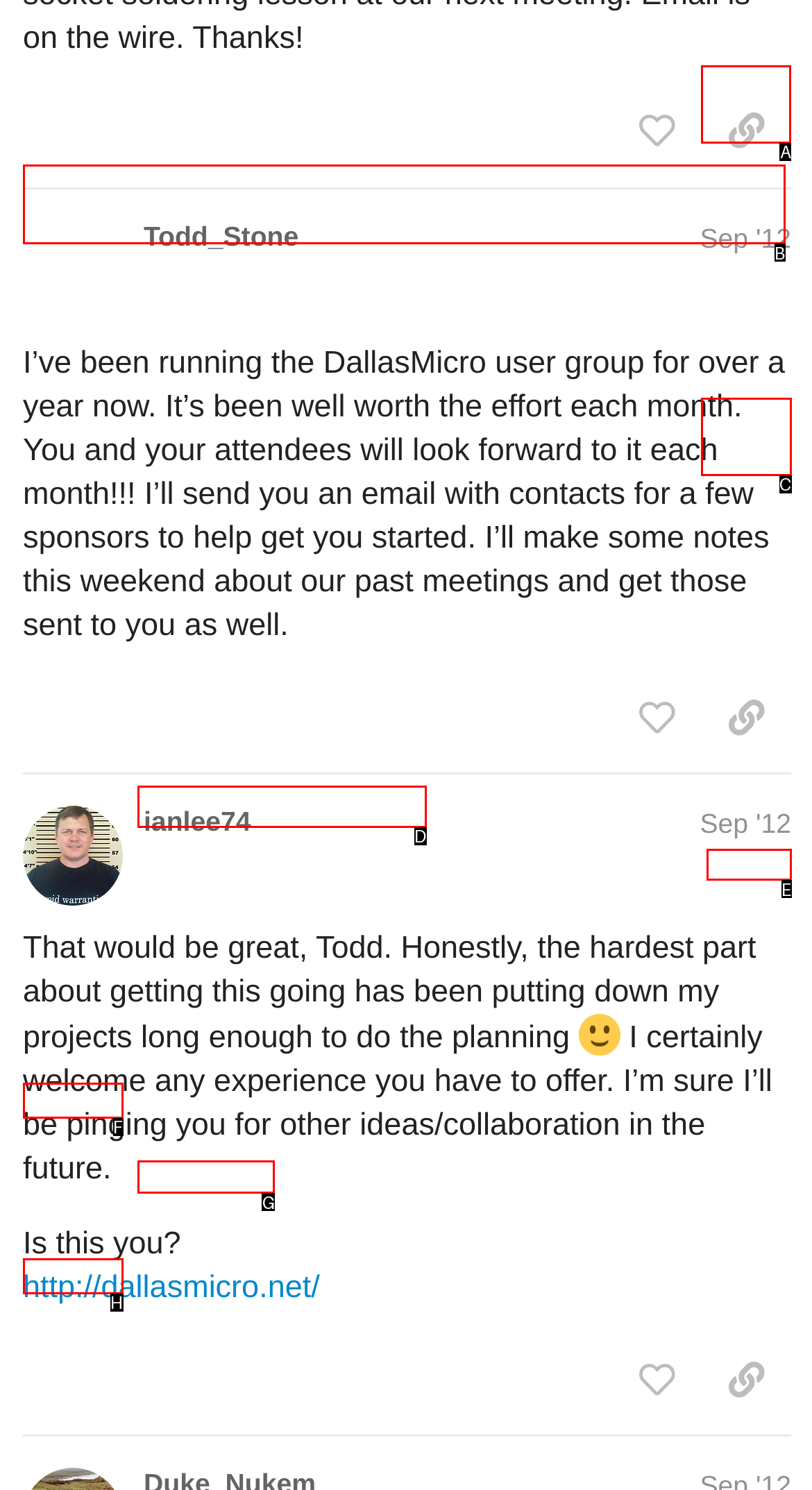Tell me which UI element to click to fulfill the given task: Copy a link to this post to clipboard. Respond with the letter of the correct option directly.

A